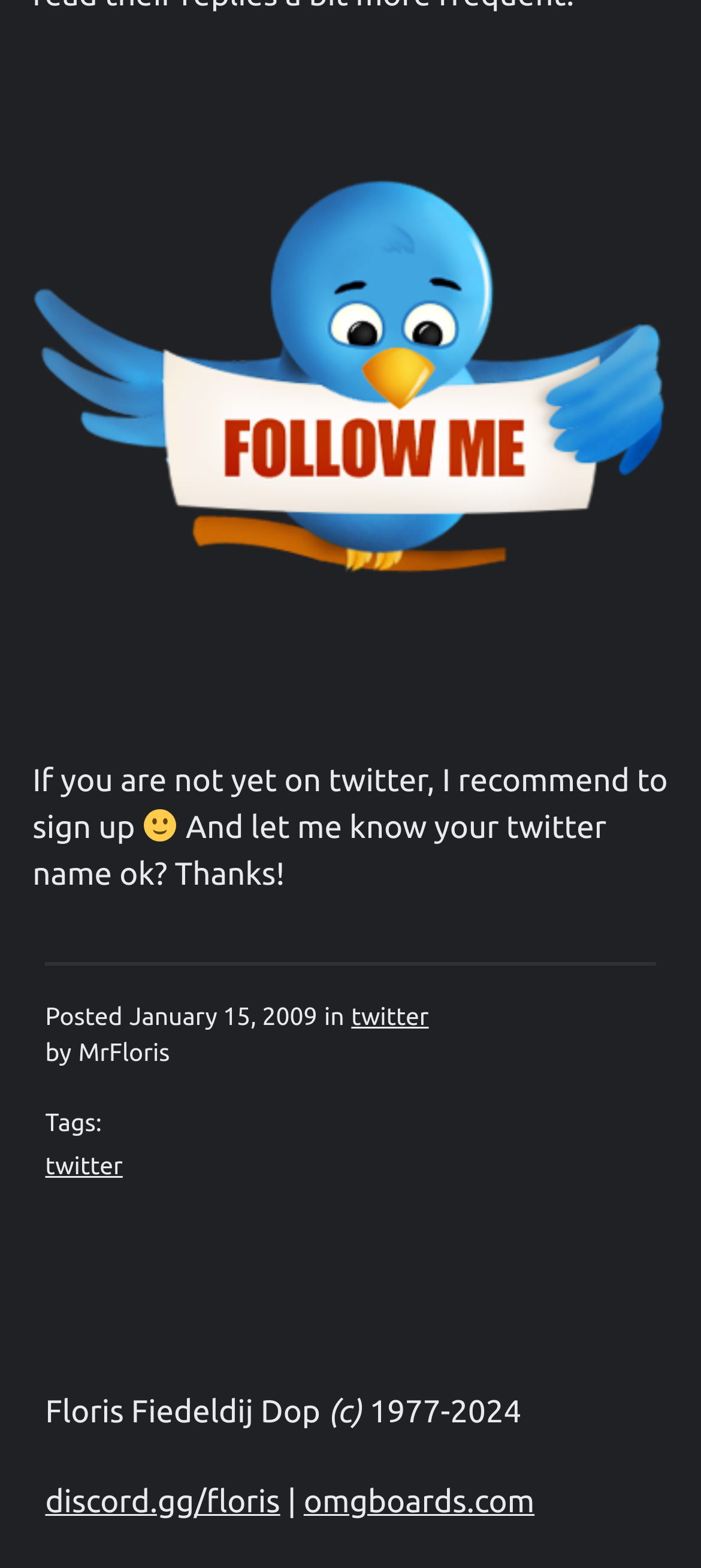Specify the bounding box coordinates (top-left x, top-left y, bottom-right x, bottom-right y) of the UI element in the screenshot that matches this description: alt="twitter-bird-5" title="twitter-bird-5"

[0.046, 0.429, 0.954, 0.451]